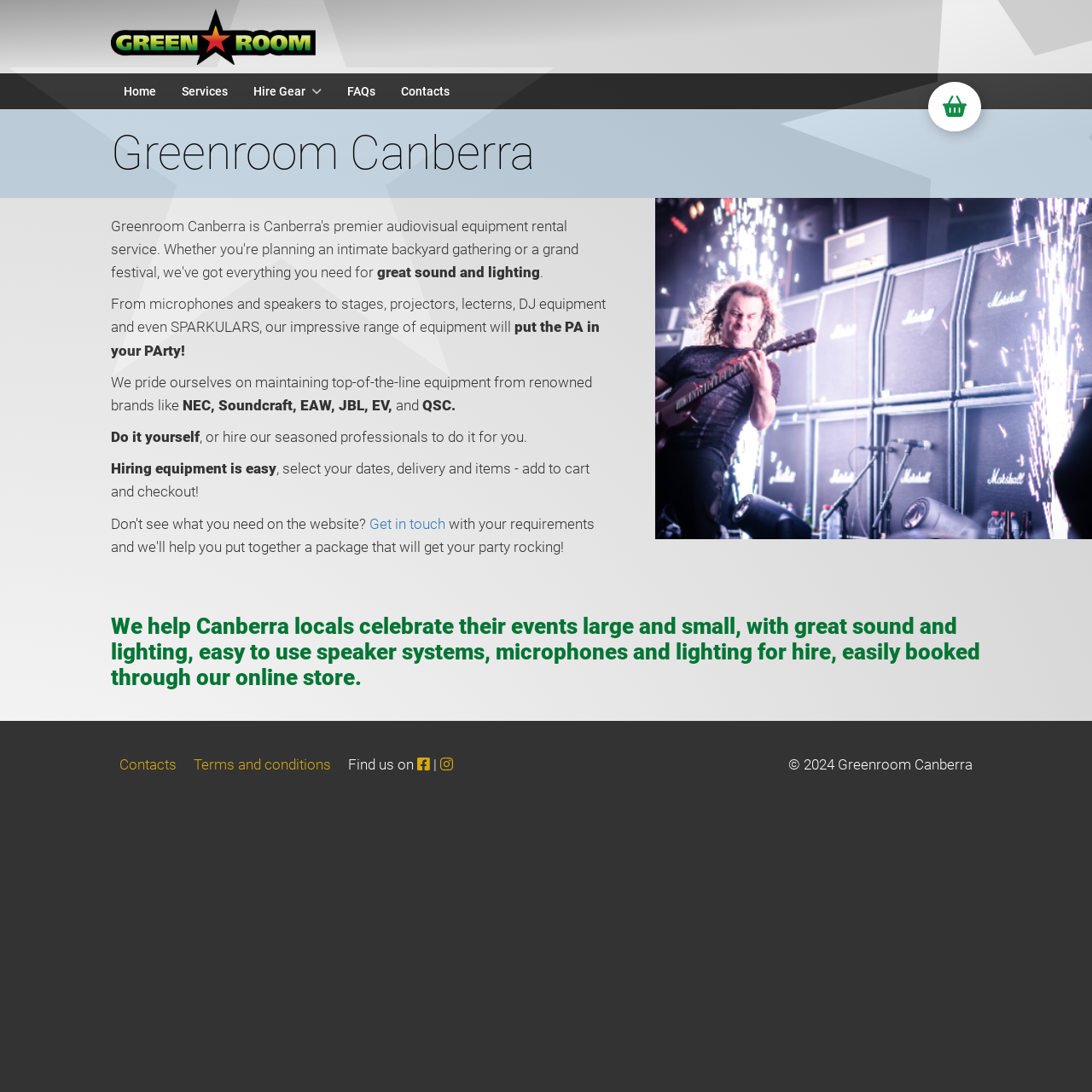Observe the image and answer the following question in detail: What brands of equipment does Greenroom Canberra offer?

The webpage mentions that Greenroom Canberra takes pride in maintaining top-of-the-line equipment from renowned brands. The specific brands listed include NEC, Soundcraft, EAW, JBL, EV, and QSC. This information can be gathered from the text on the webpage, which highlights the quality of the equipment offered.